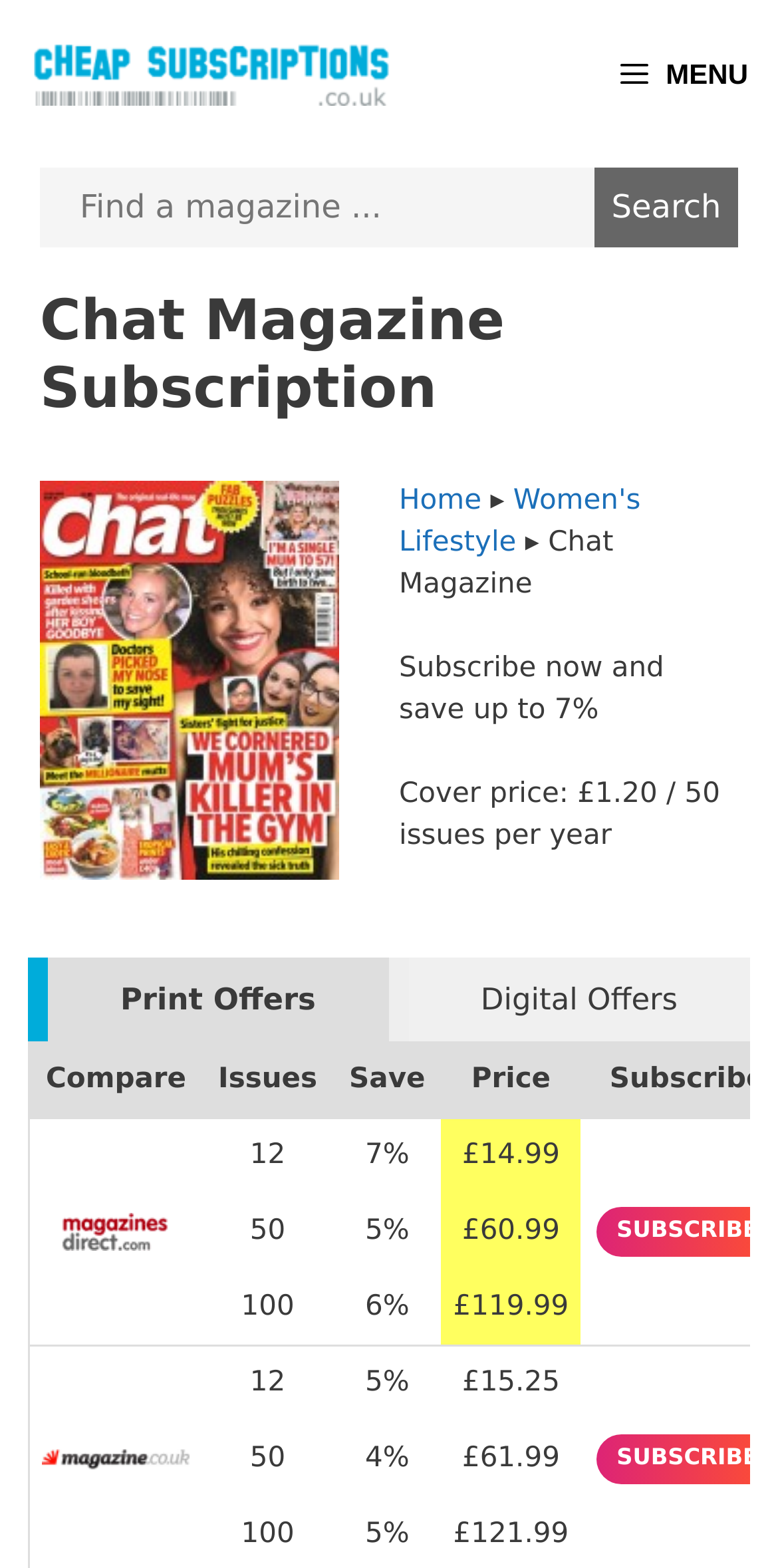Identify the bounding box coordinates of the region that should be clicked to execute the following instruction: "Compare prices".

[0.037, 0.665, 0.26, 0.713]